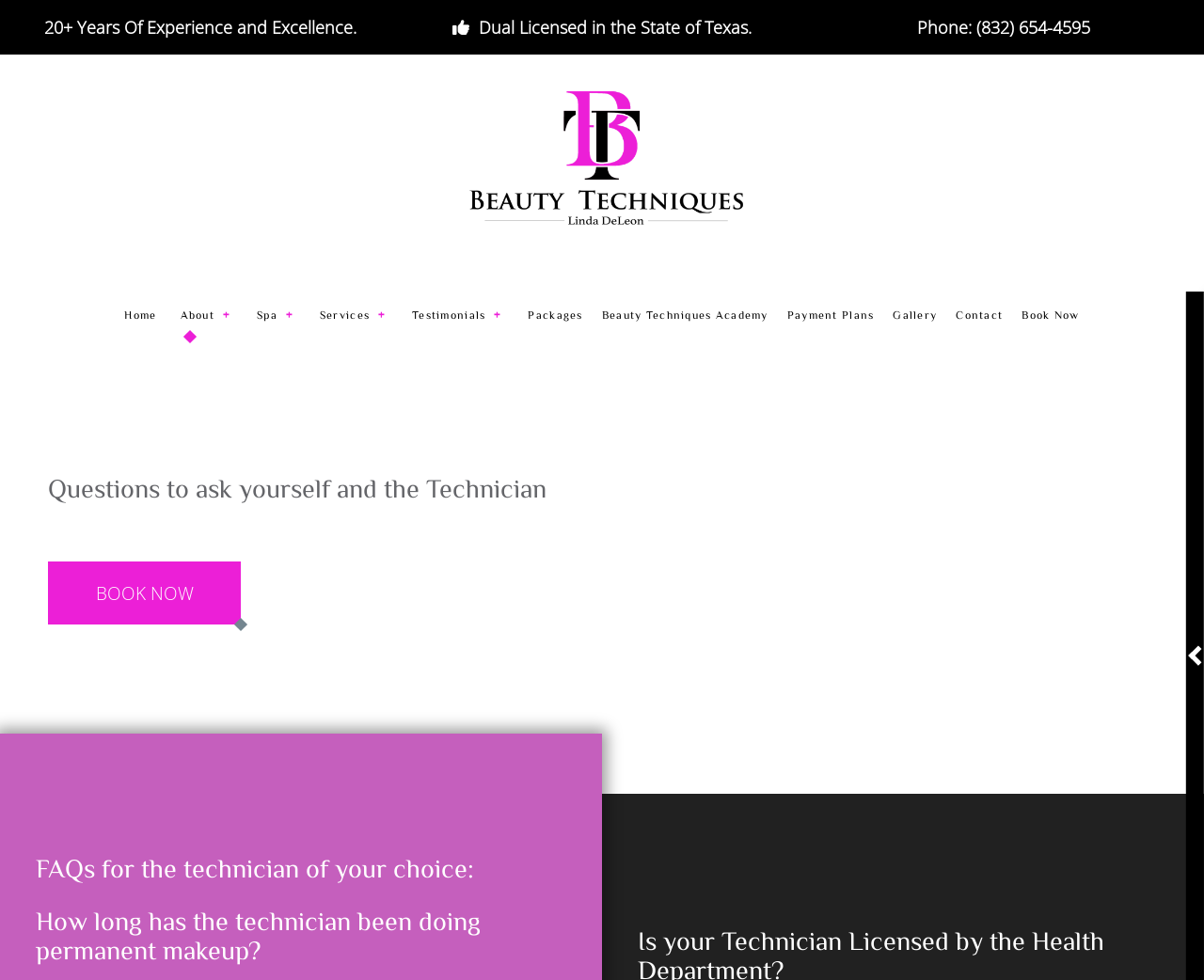Please determine the bounding box coordinates for the UI element described here. Use the format (top-left x, top-left y, bottom-right x, bottom-right y) with values bounded between 0 and 1: Beauty Techniques Academy

[0.492, 0.283, 0.646, 0.358]